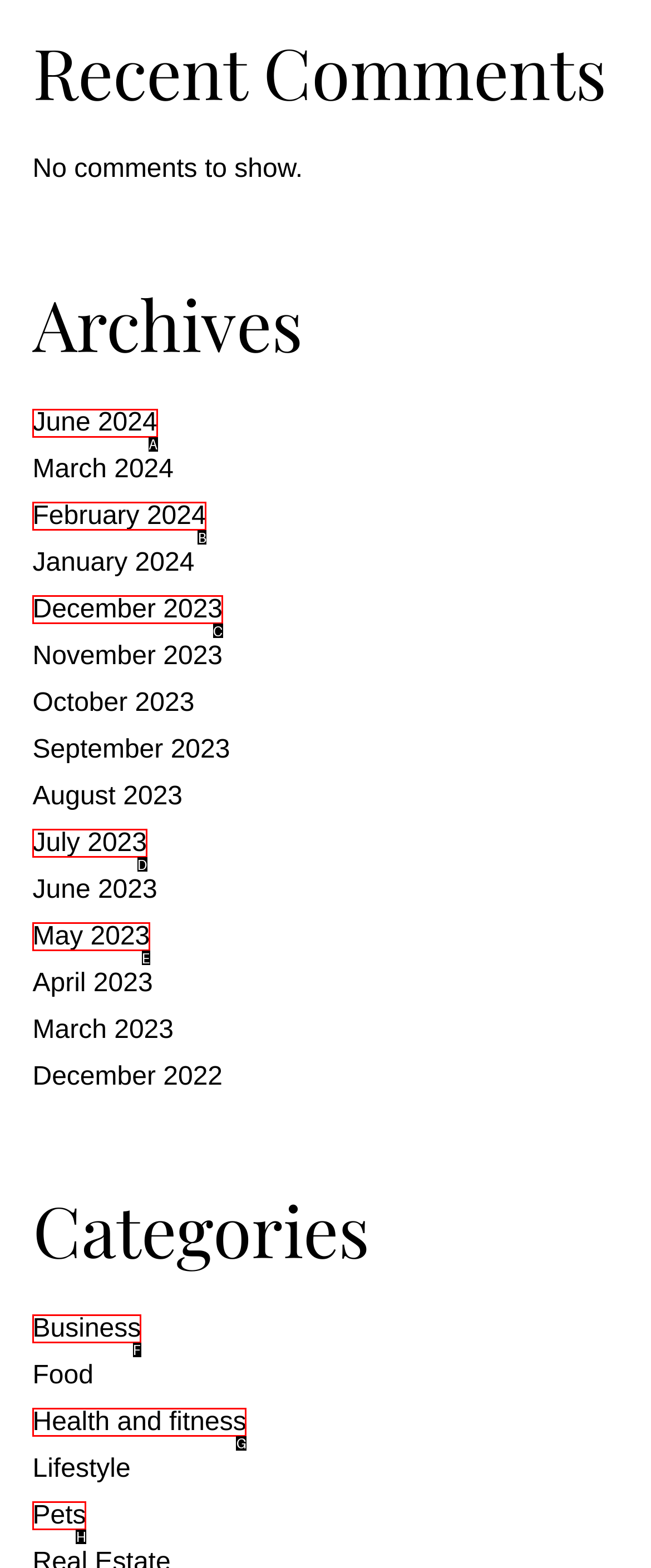Which letter corresponds to the correct option to complete the task: go to June 2024 archives?
Answer with the letter of the chosen UI element.

A